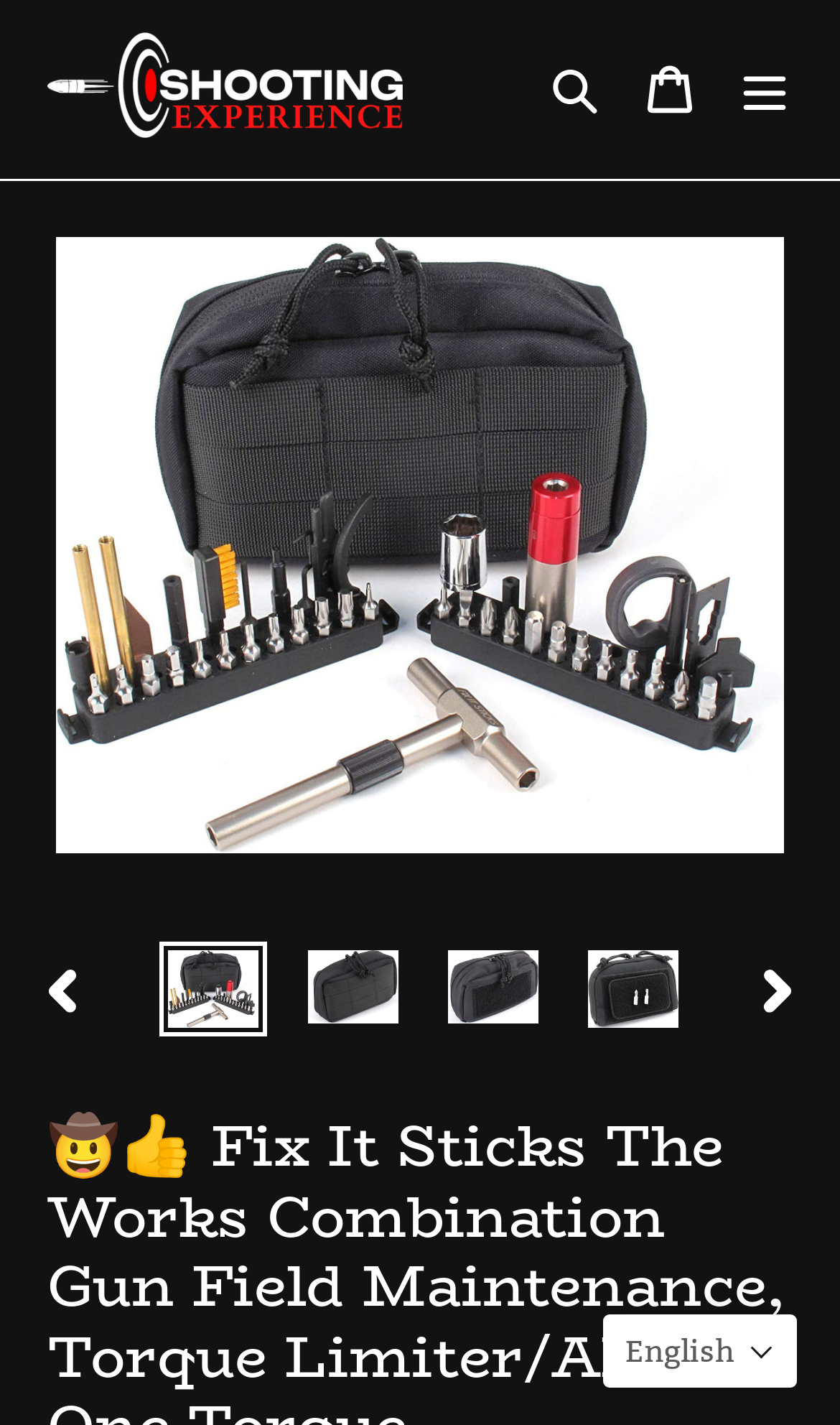Give a one-word or short phrase answer to the question: 
What is the purpose of the 'NEXT SLIDE' button?

To view next image